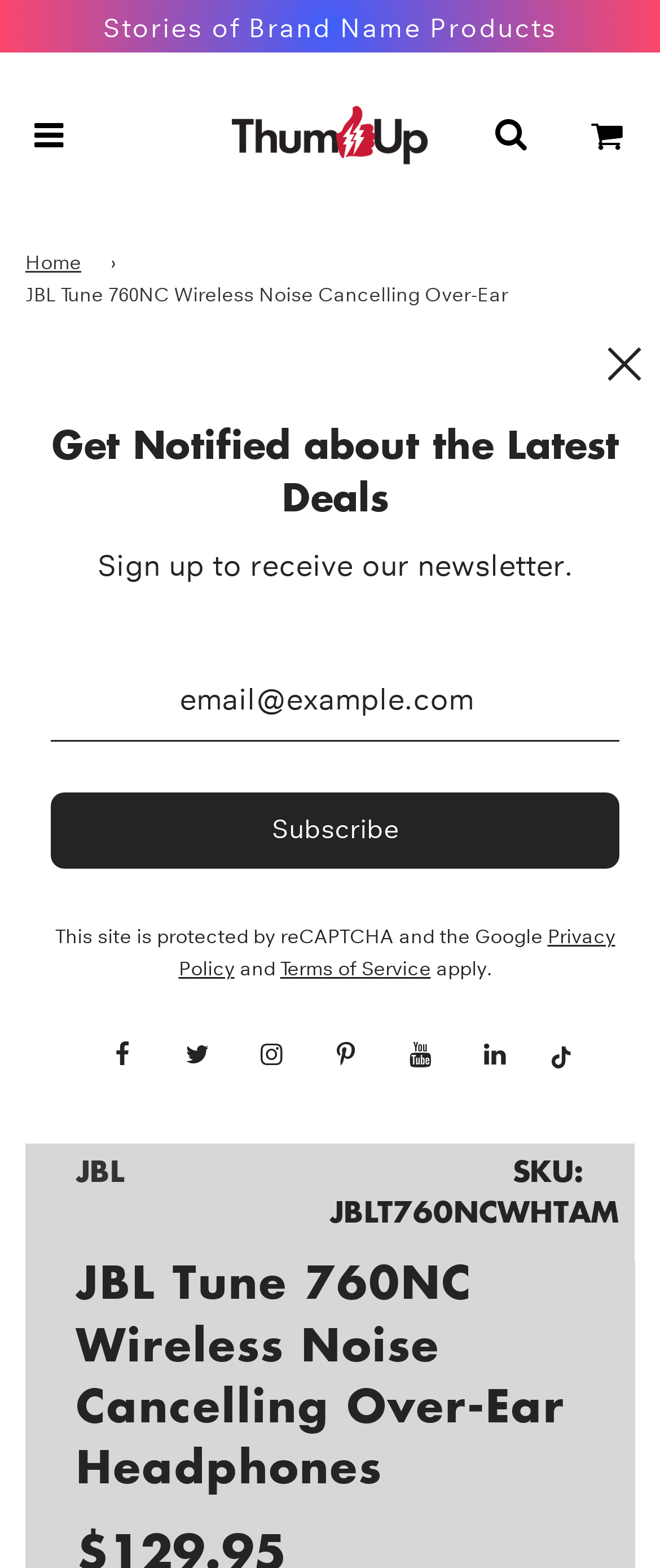Could you find the bounding box coordinates of the clickable area to complete this instruction: "Subscribe to the newsletter"?

[0.077, 0.506, 0.938, 0.554]